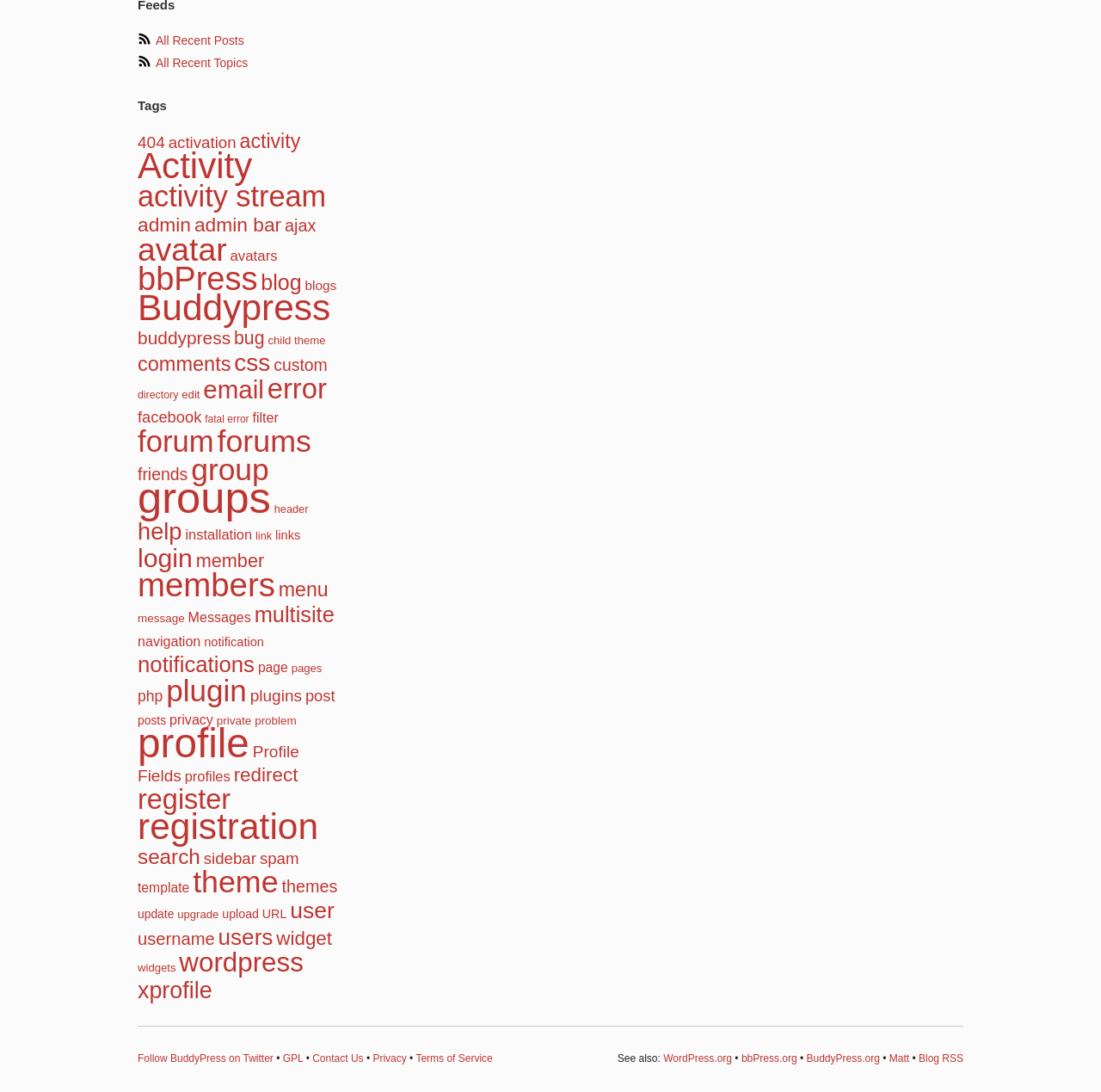Identify the bounding box coordinates for the UI element mentioned here: "Terms of Service". Provide the coordinates as four float values between 0 and 1, i.e., [left, top, right, bottom].

[0.378, 0.964, 0.447, 0.975]